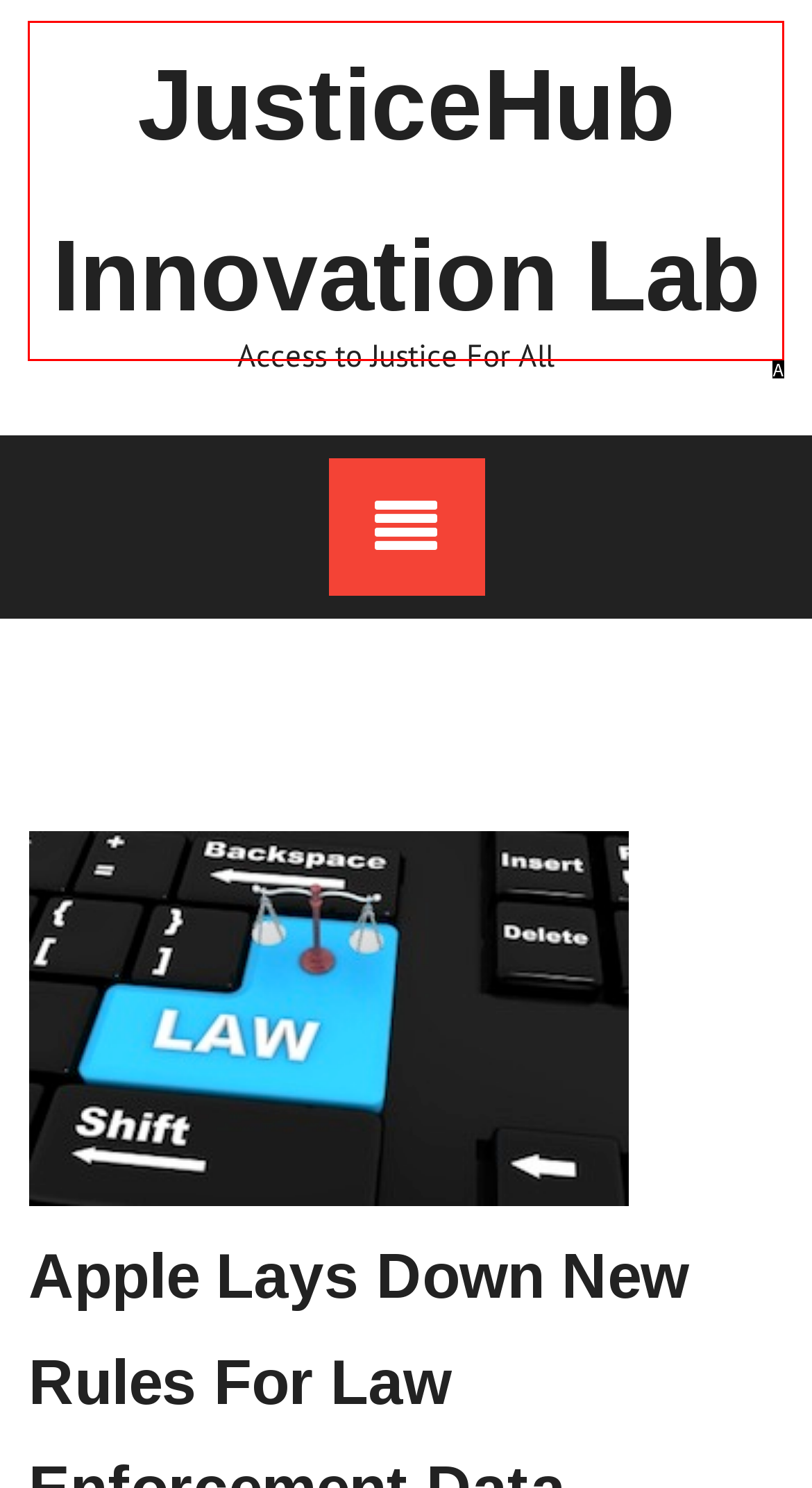Which lettered UI element aligns with this description: Careers
Provide your answer using the letter from the available choices.

None